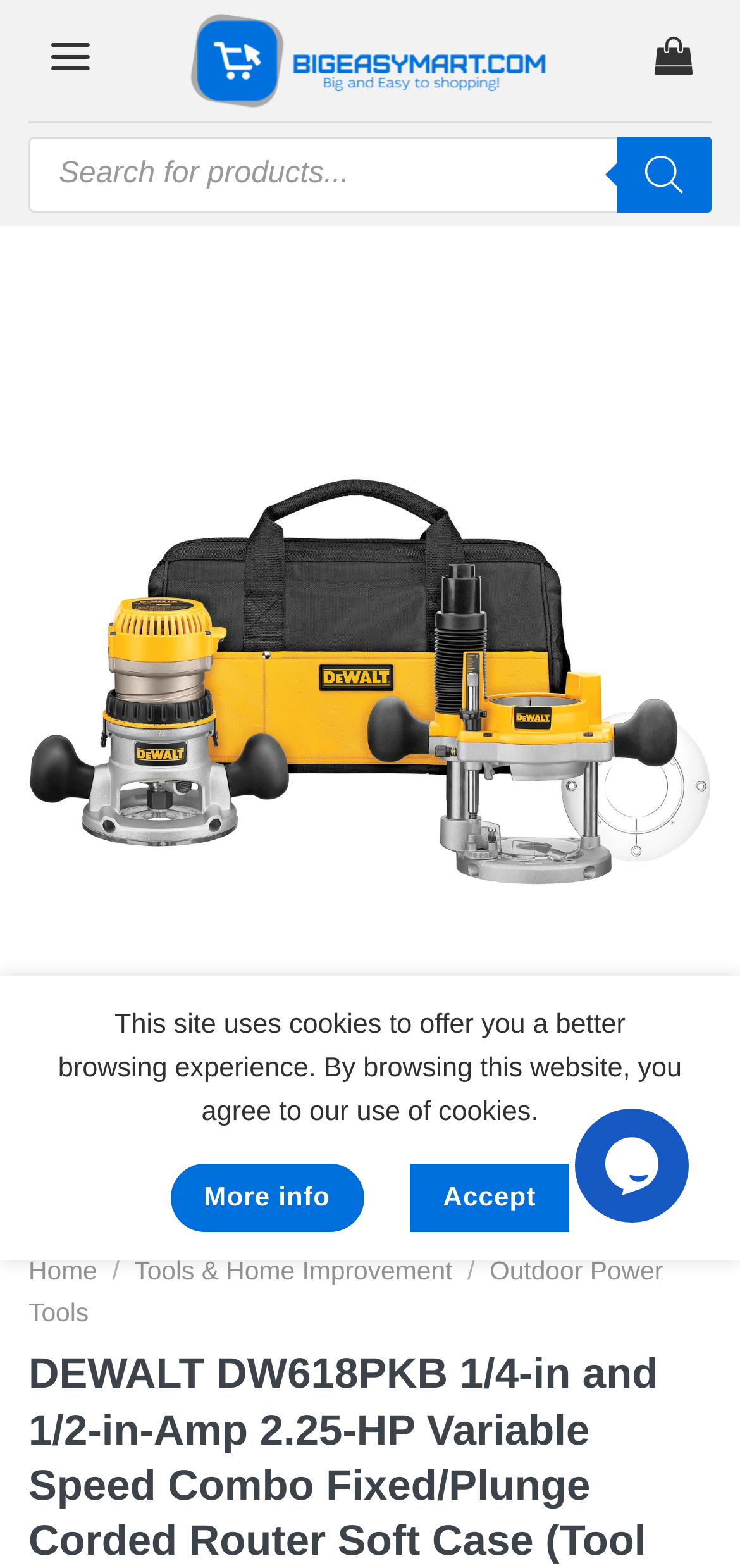Find the bounding box of the web element that fits this description: "Outdoor Power Tools".

[0.038, 0.802, 0.896, 0.846]